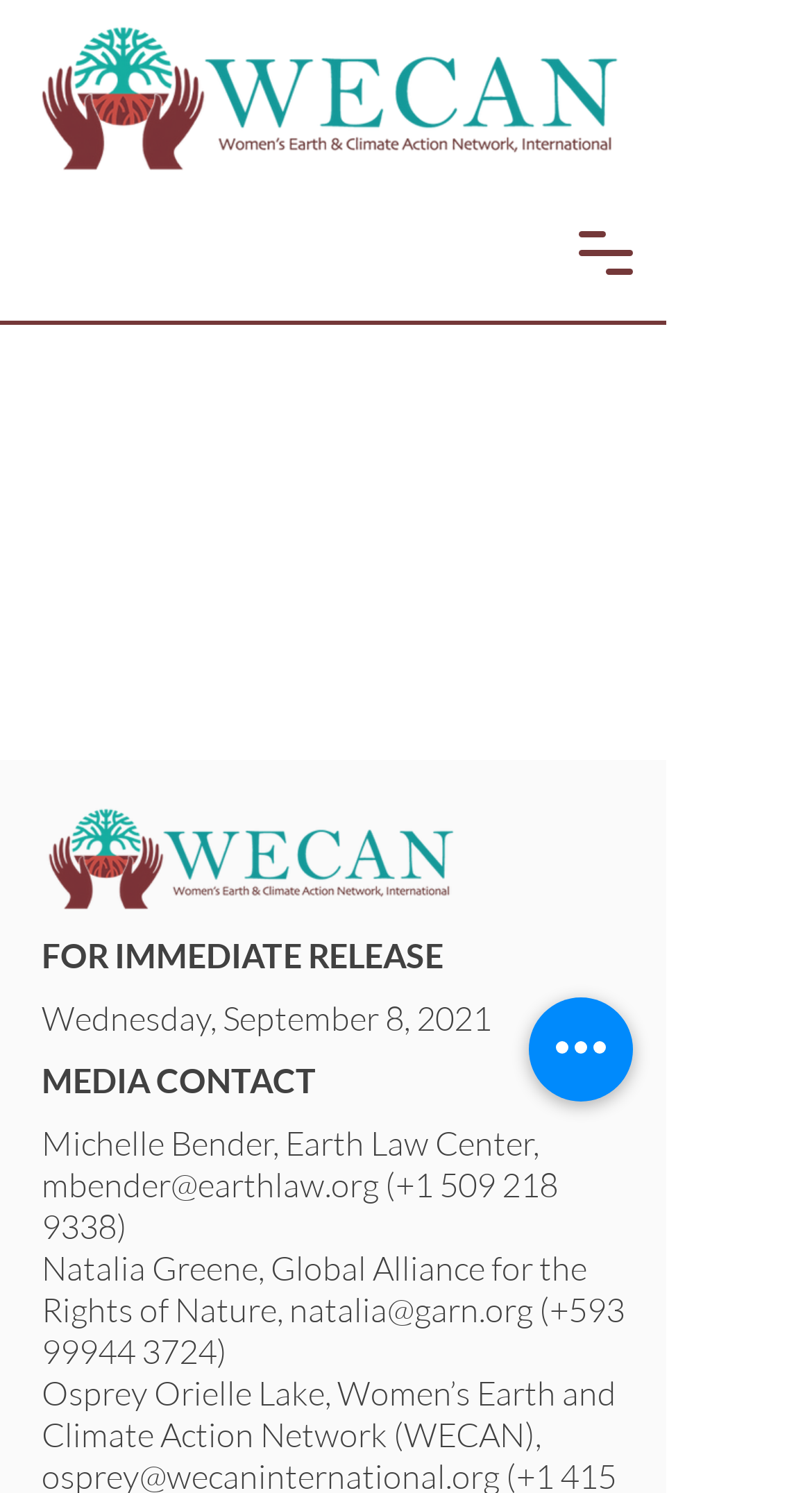Answer the question in one word or a short phrase:
What is the purpose of the button 'Open navigation menu'?

To open navigation menu